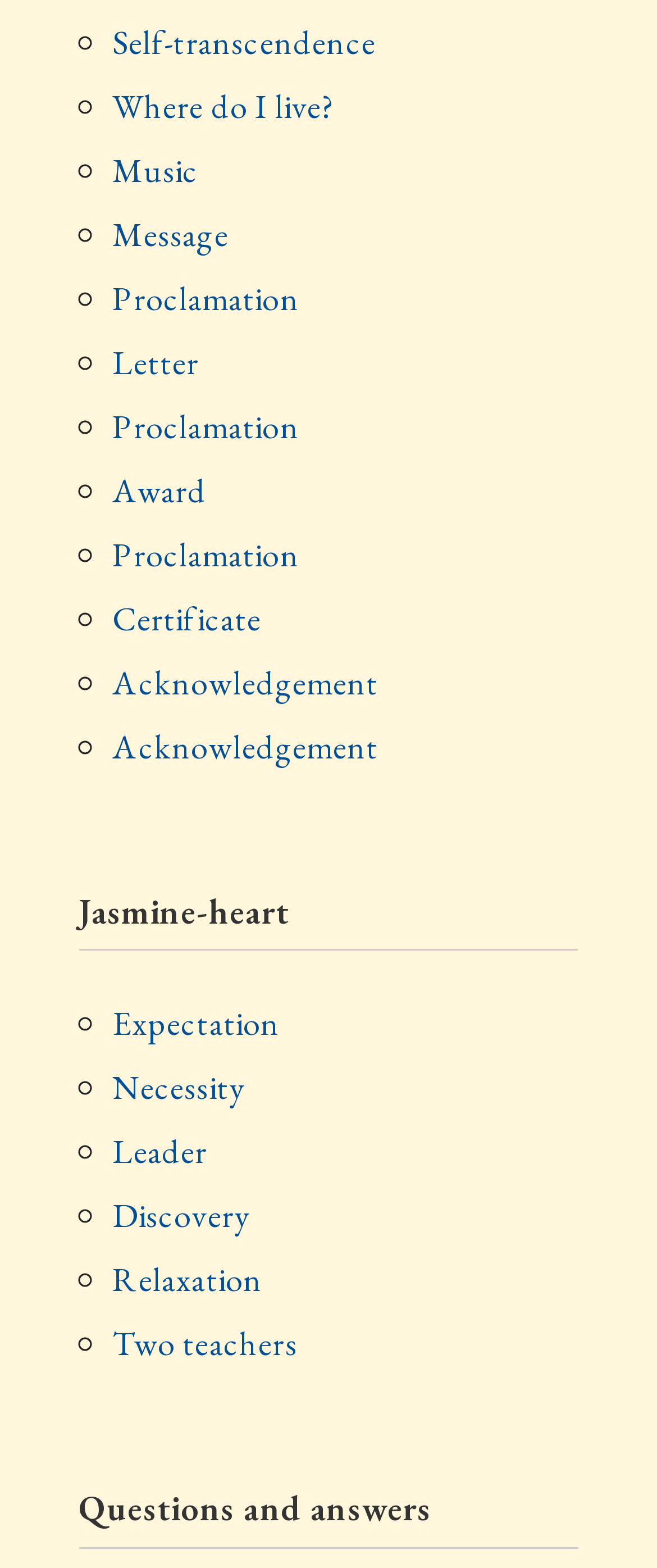Answer the question below in one word or phrase:
What is the first link on the webpage?

Self-transcendence